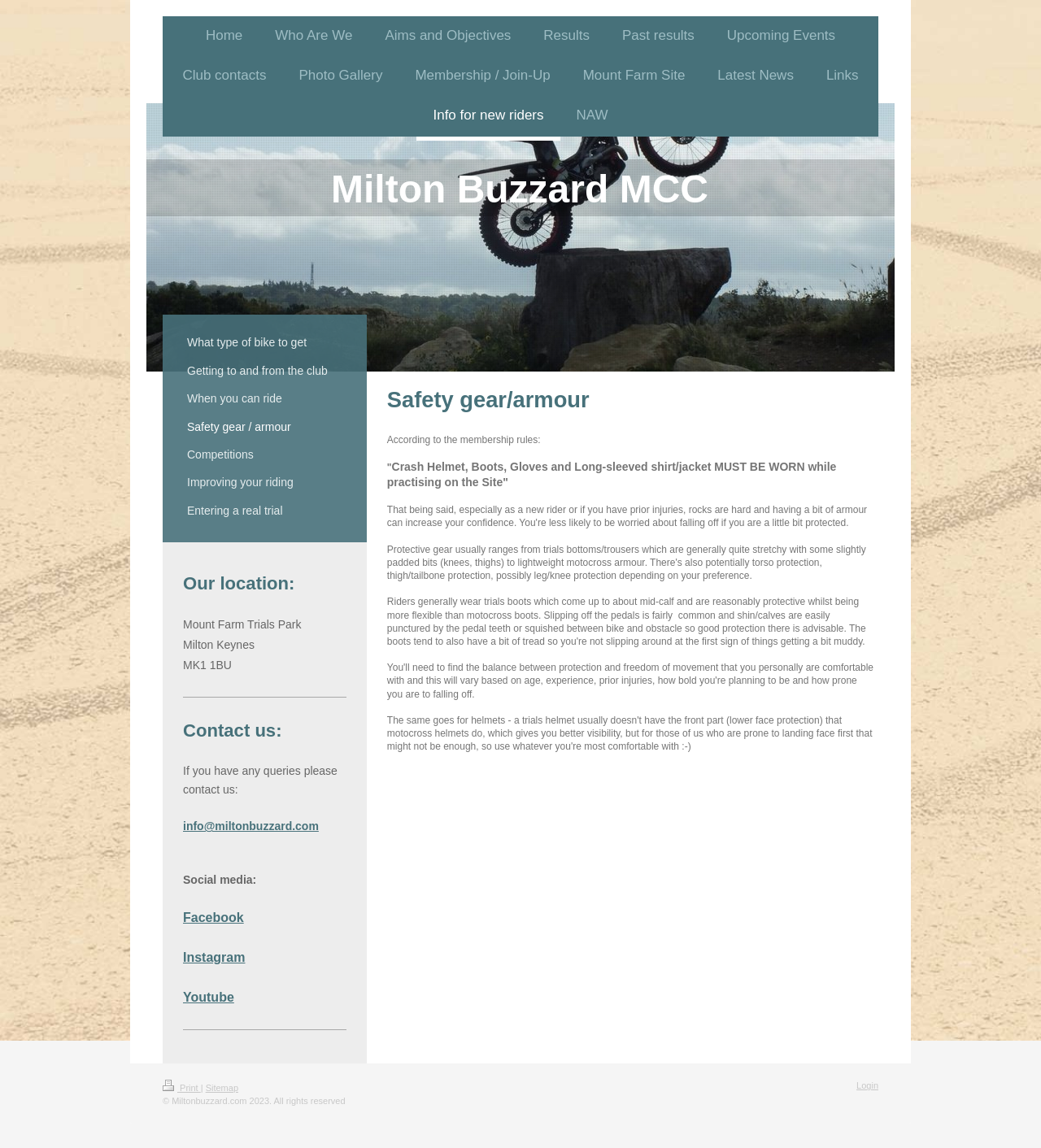Locate the bounding box coordinates of the area that needs to be clicked to fulfill the following instruction: "View Photo Gallery". The coordinates should be in the format of four float numbers between 0 and 1, namely [left, top, right, bottom].

[0.271, 0.049, 0.383, 0.088]